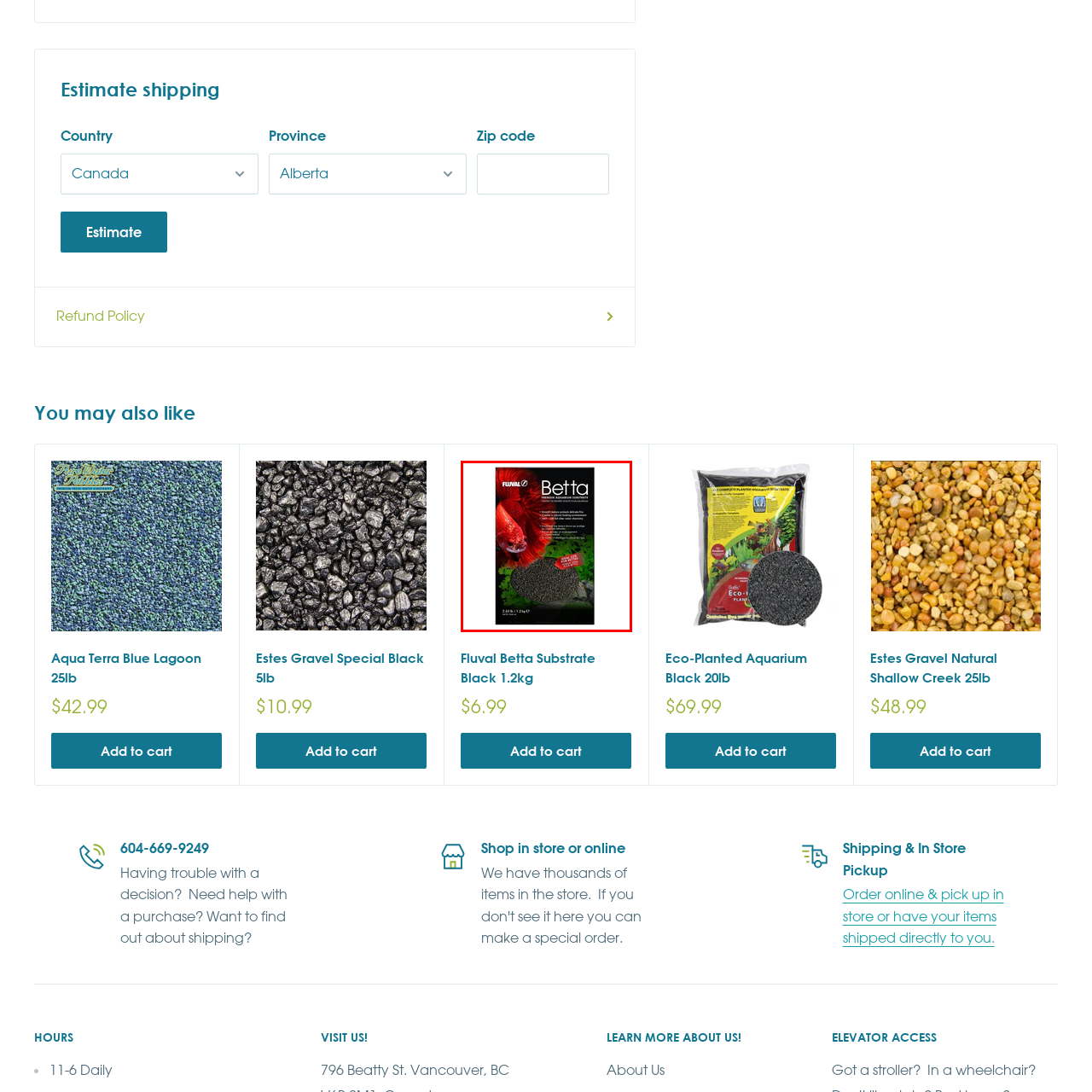Offer a detailed account of what is shown inside the red bounding box.

The image showcases the Fluval Betta Premium Aquarium Substrate, specifically designed for betta fish and planted environments. The packaging prominently features a striking red betta fish, enhancing its appeal to aquarists. The substrate is described as promoting healthy growth and providing a natural habitat for aquatic life, with a focus on maintaining optimal water chemistry. The product is presented in a 1.2 kg format, indicating a weight of 2.65 lbs, making it a suitable option for aquaria of various sizes. The overall design highlights the benefits of using this substrate to create a vibrant and supportive environment for bettas and other aquatic plants.